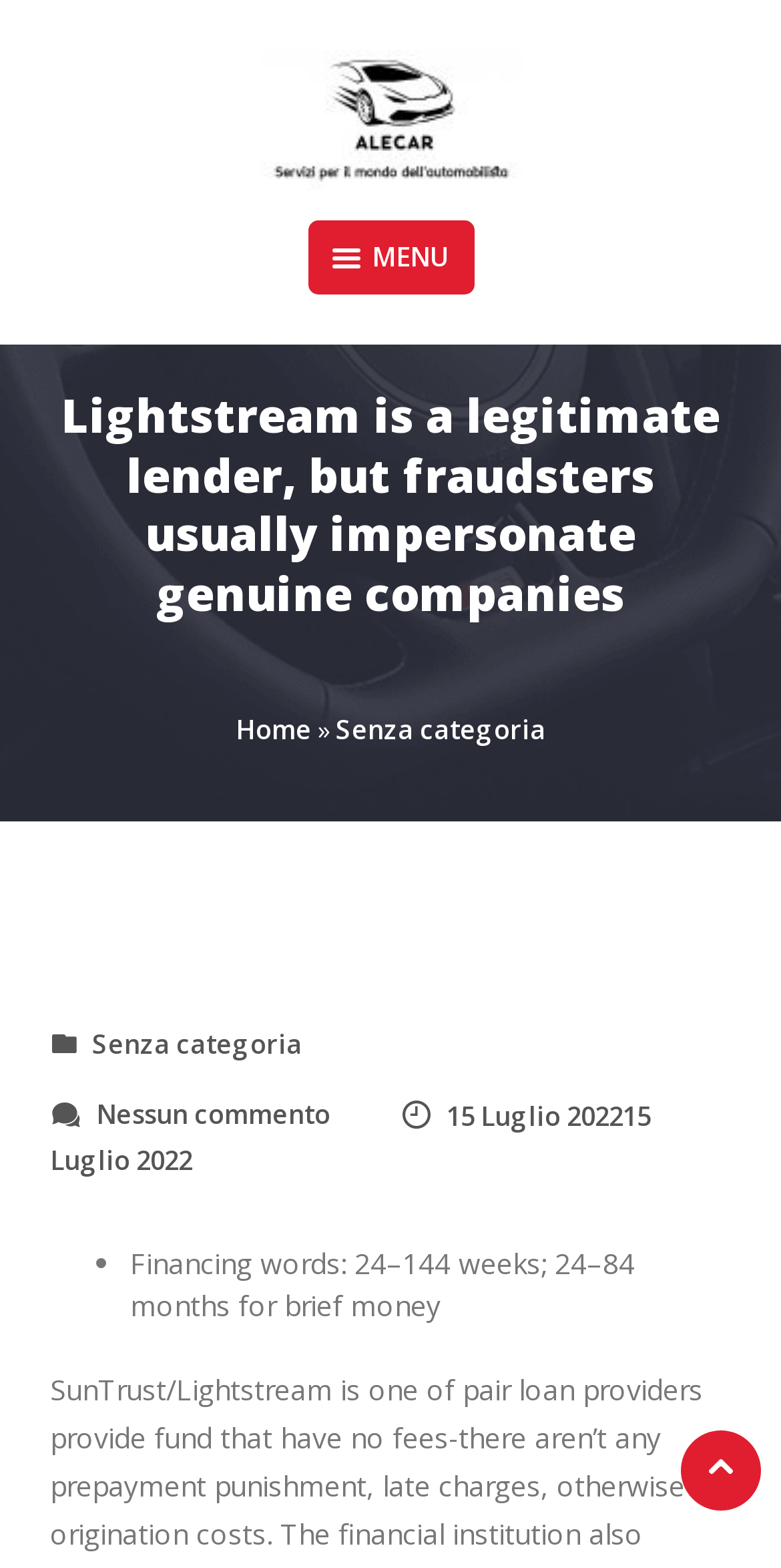Please determine the bounding box coordinates of the element to click in order to execute the following instruction: "View the Senza categoria page". The coordinates should be four float numbers between 0 and 1, specified as [left, top, right, bottom].

[0.429, 0.454, 0.699, 0.477]